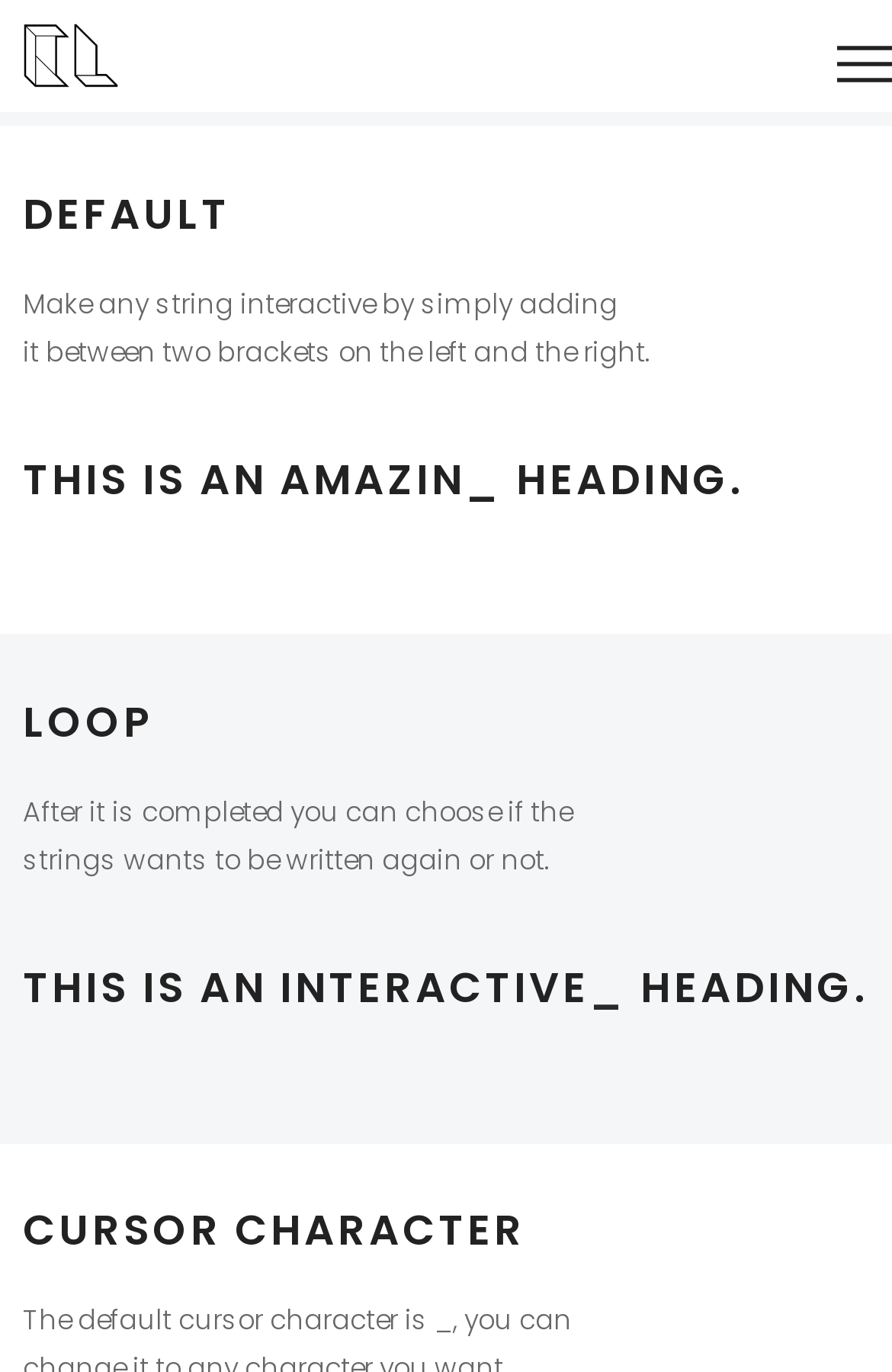Respond to the question below with a concise word or phrase:
How many headings are on this webpage?

5